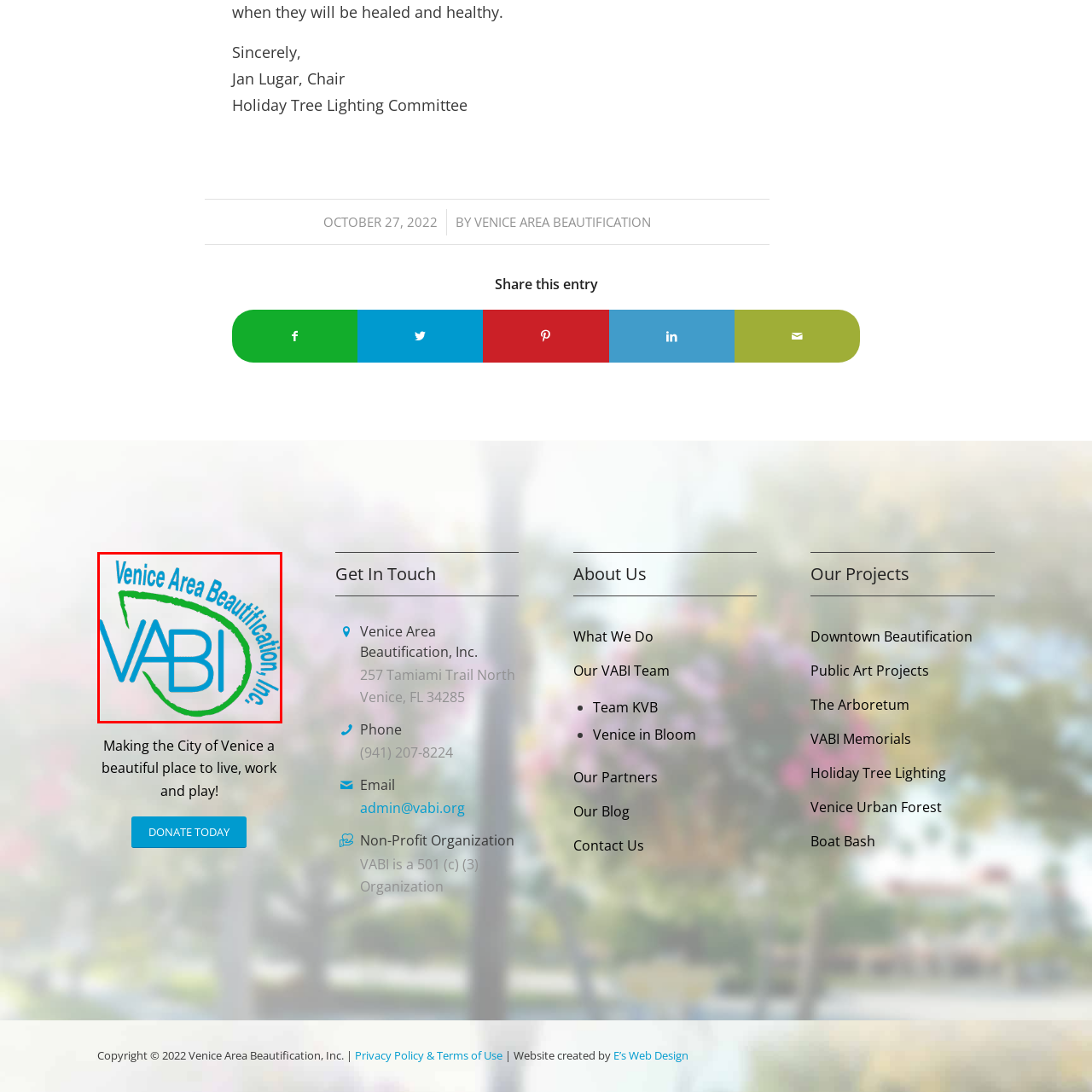What is the mission of Venice Area Beautification, Inc.?
Carefully look at the image inside the red bounding box and answer the question in a detailed manner using the visual details present.

The caption reflects the organization’s mission to enhance the beauty and charm of the Venice area, promoting initiatives that foster a beautiful, clean, and inviting atmosphere for residents and visitors alike.